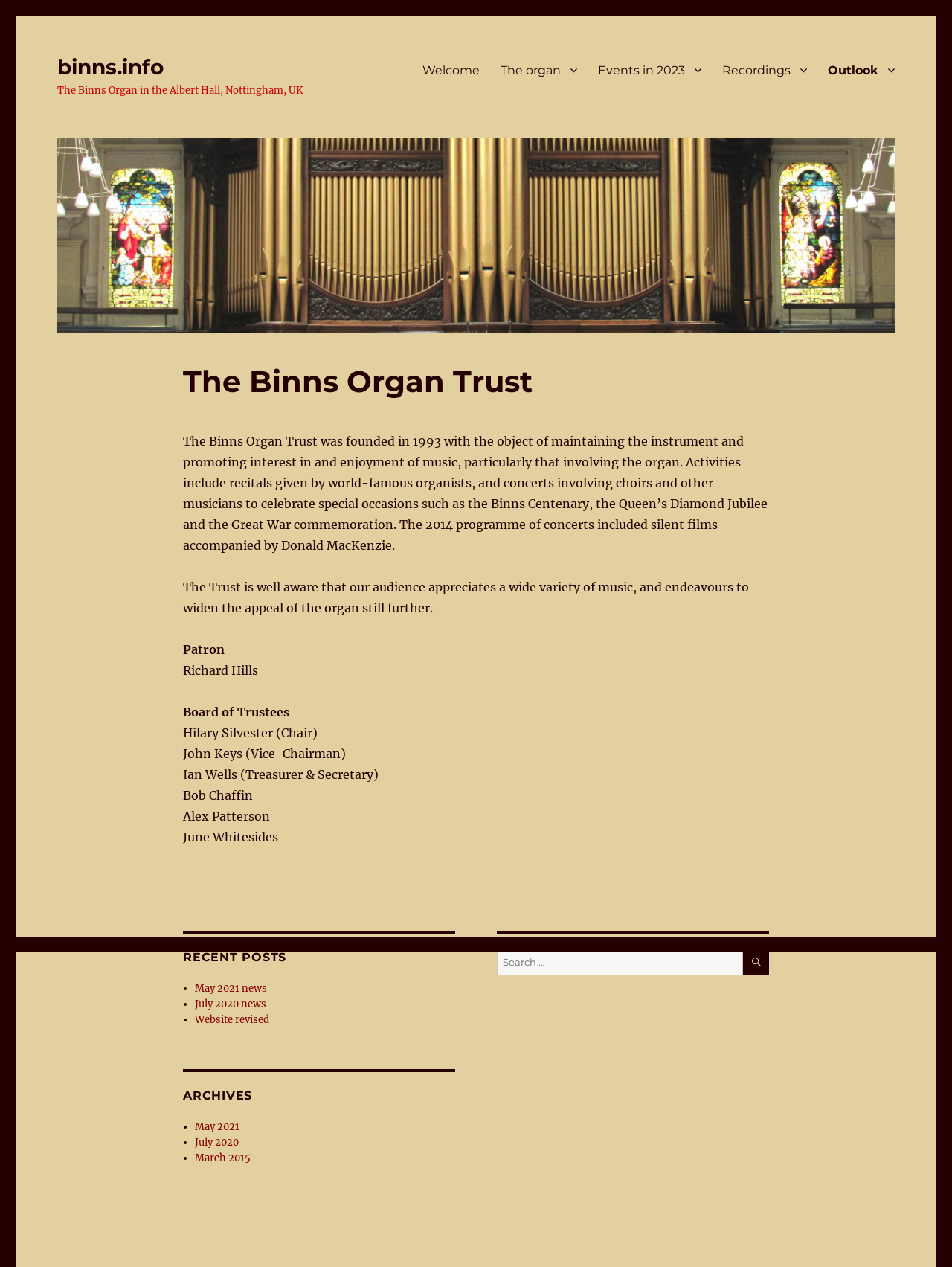Please look at the image and answer the question with a detailed explanation: Who is the patron of the trust?

I found the answer by looking at the text on the webpage, which lists 'Patron' as 'Richard Hills'. This suggests that Richard Hills is the patron of the trust.